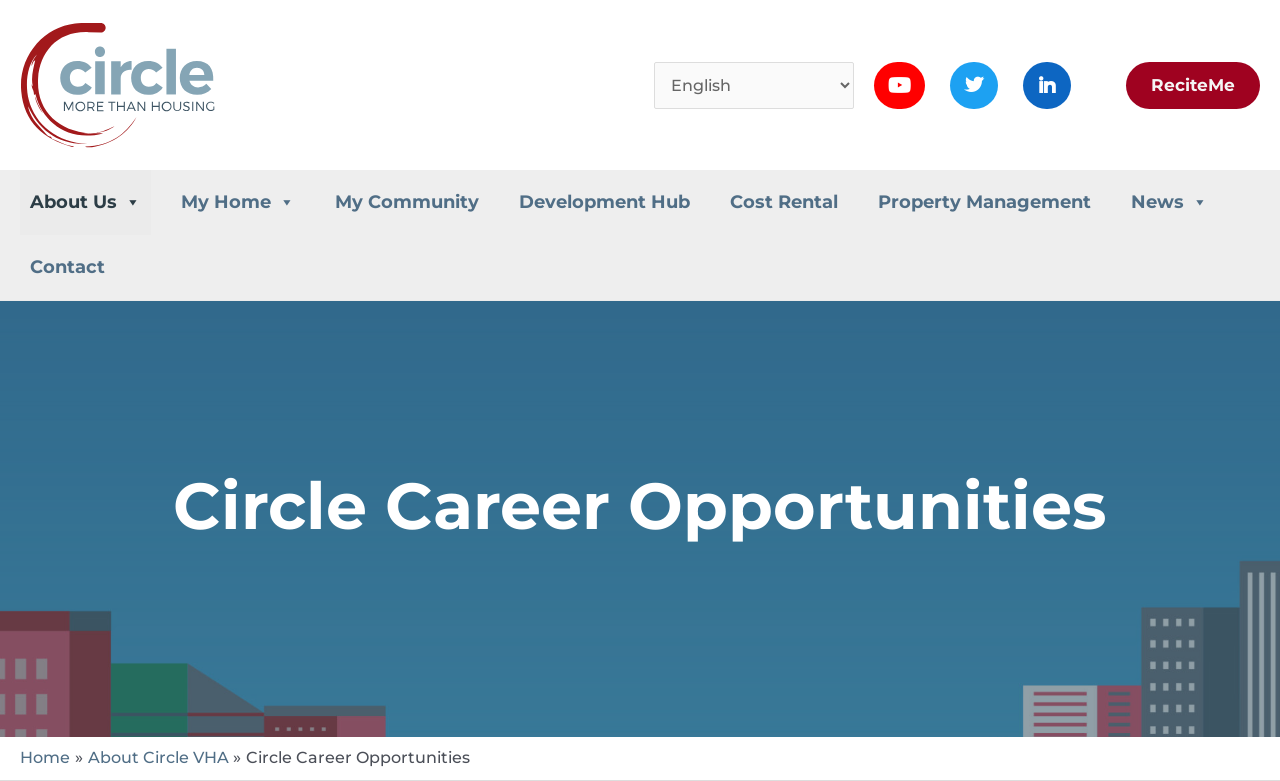Extract the text of the main heading from the webpage.

Circle Career Opportunities